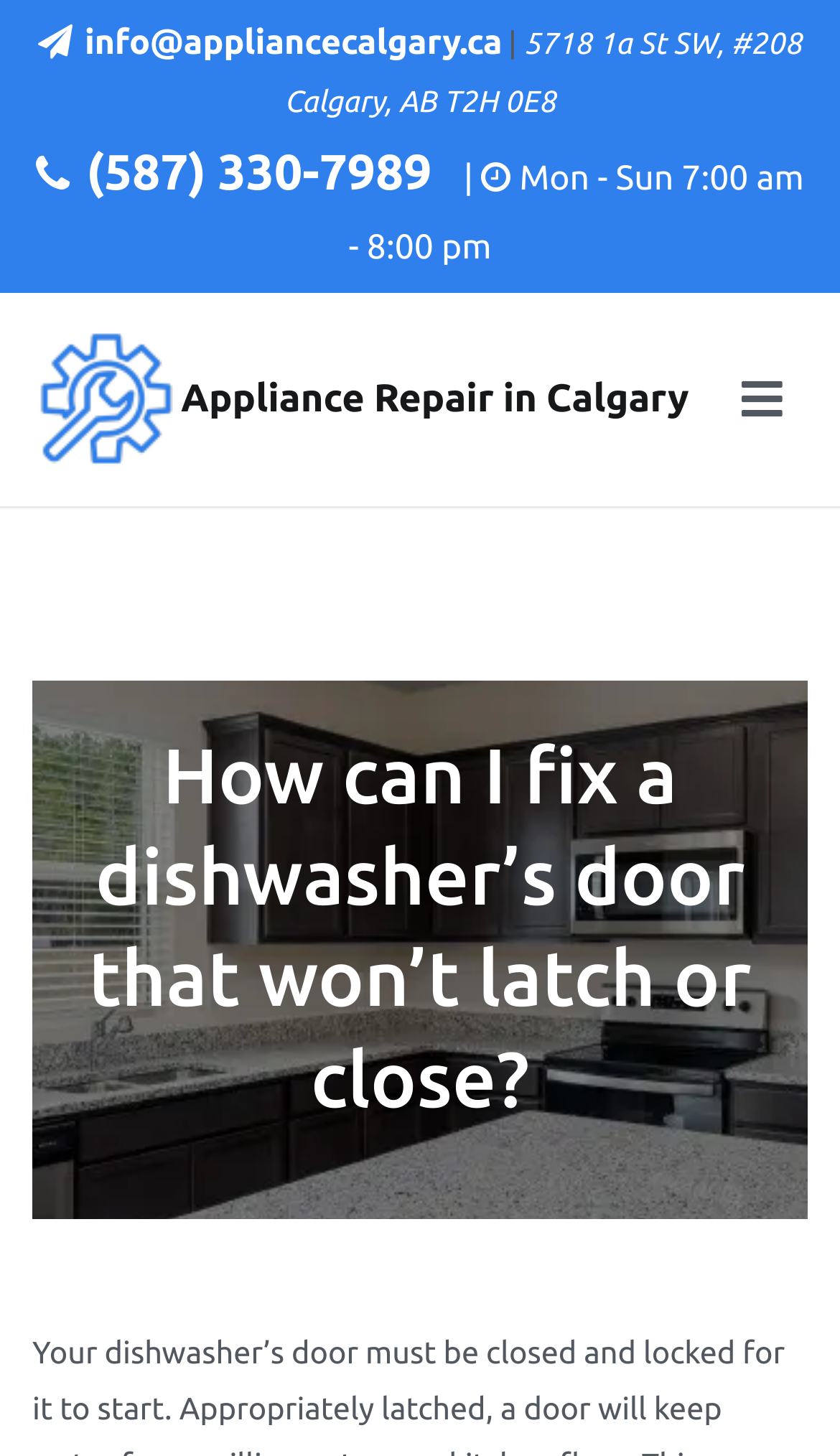Craft a detailed narrative of the webpage's structure and content.

The webpage is about fixing dishwasher door latch issues. At the top left, there is a logo of "Appliance Calgary Ca" with a linked text. To the right of the logo, there is a primary menu button. Below the logo, there is a contact information section with an email address, a physical address, a phone number, and business hours. The contact information is separated by vertical lines.

The main content of the webpage starts with a heading that asks "How can I fix a dishwasher’s door that won’t latch or close?" This heading is positioned near the top center of the page.